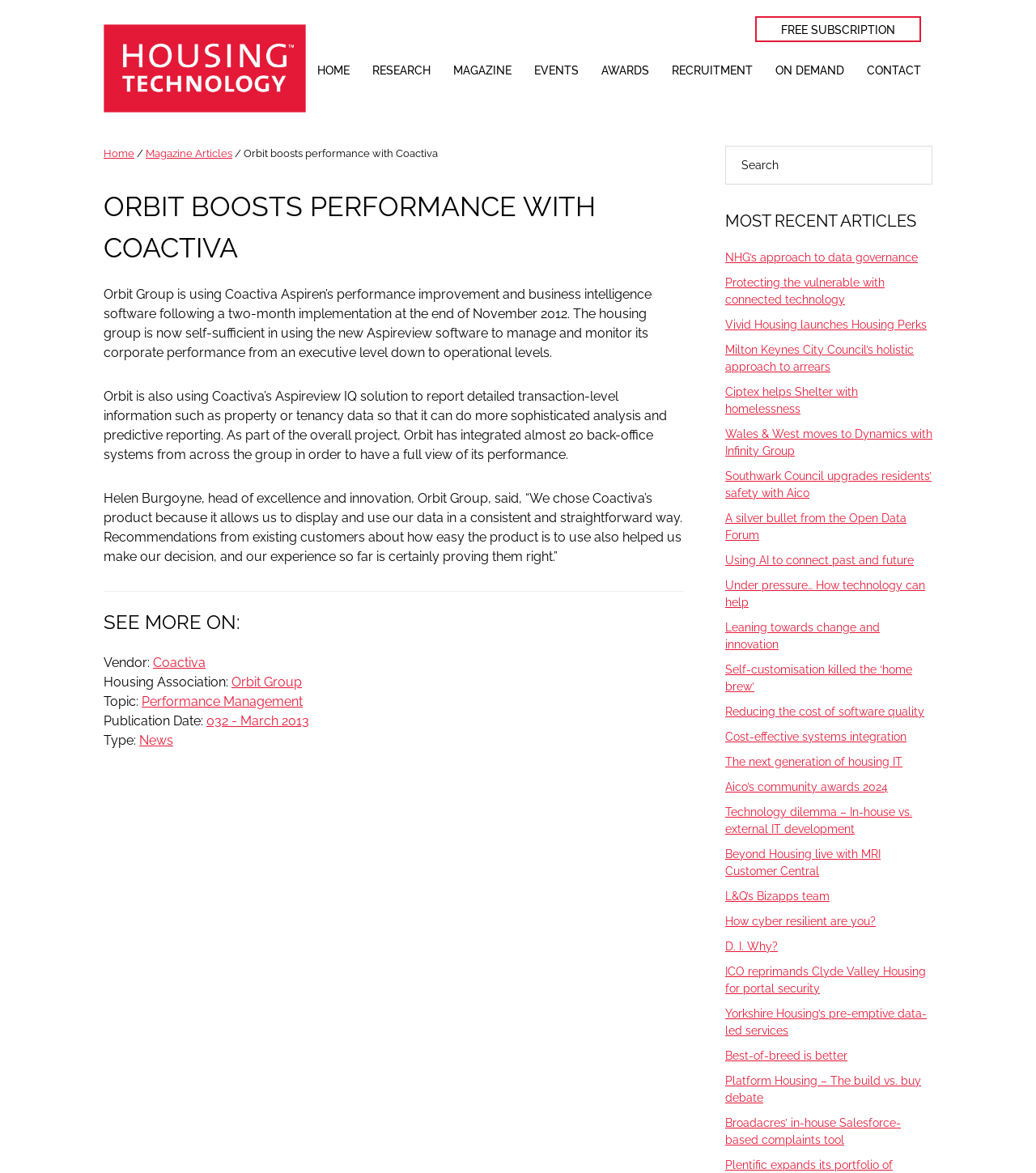Please provide the bounding box coordinates for the element that needs to be clicked to perform the following instruction: "Search for something". The coordinates should be given as four float numbers between 0 and 1, i.e., [left, top, right, bottom].

[0.7, 0.124, 0.9, 0.157]